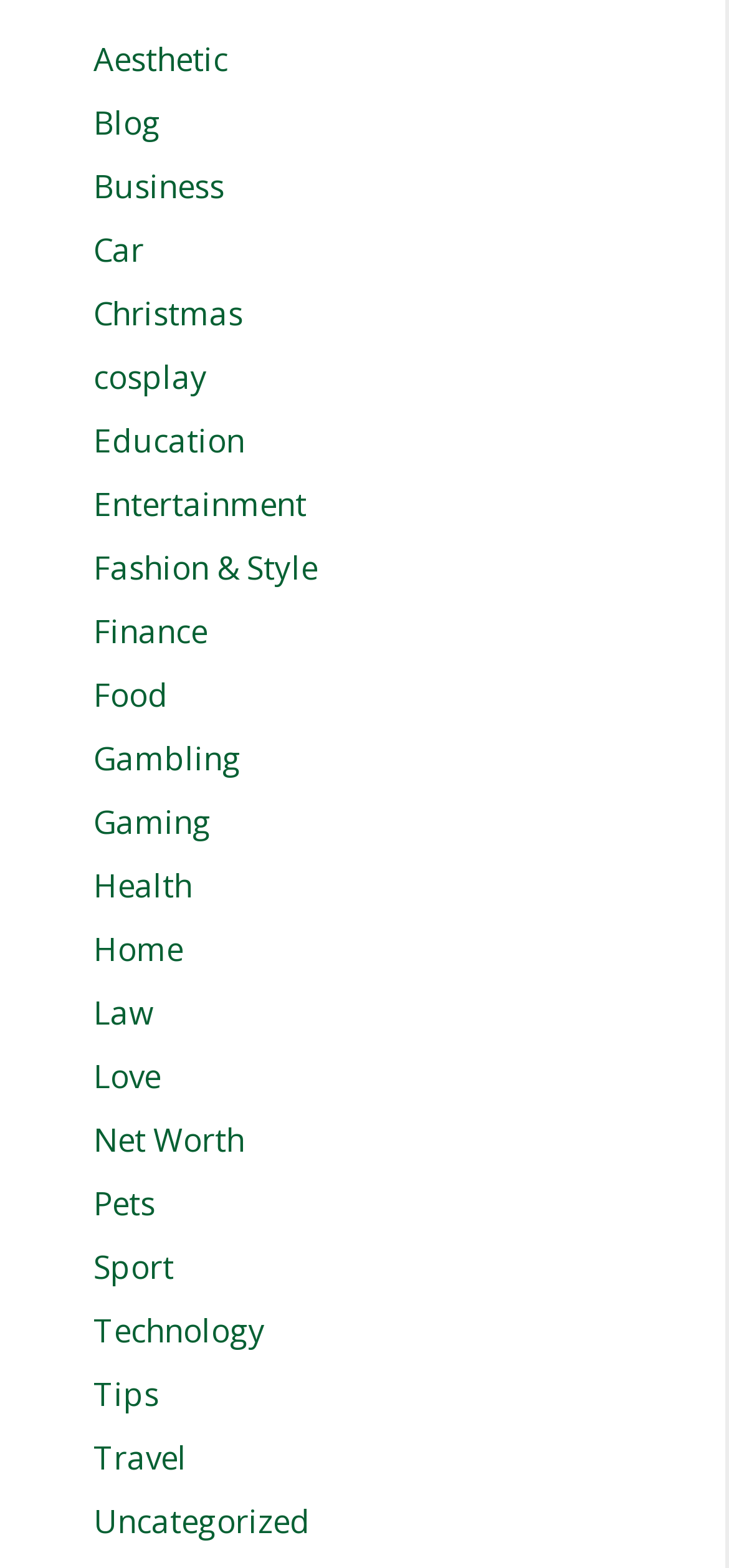Please answer the following question using a single word or phrase: 
Is there a category for Entertainment?

Yes